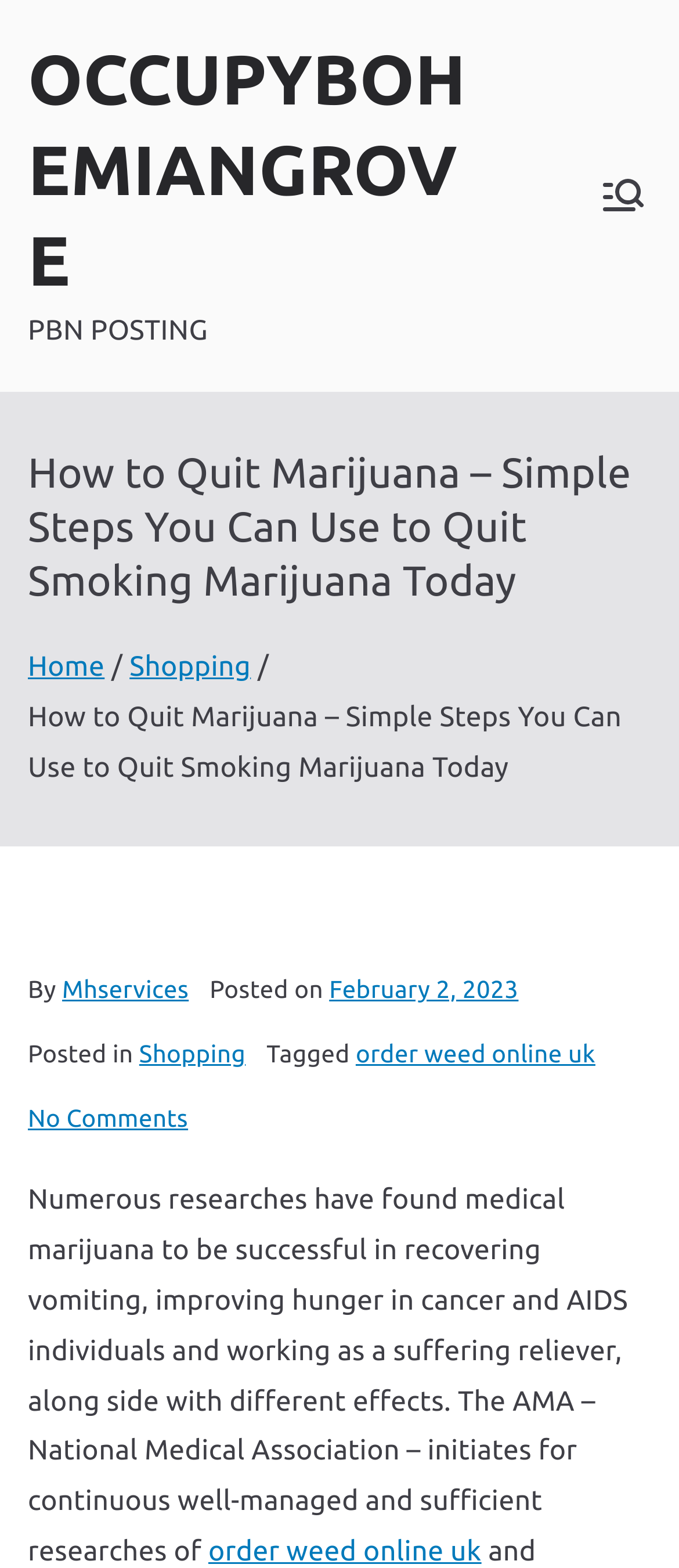Specify the bounding box coordinates of the region I need to click to perform the following instruction: "Go to Home page". The coordinates must be four float numbers in the range of 0 to 1, i.e., [left, top, right, bottom].

[0.041, 0.416, 0.154, 0.436]